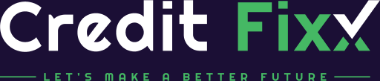What is the purpose of Credit Fixx according to the tagline? Examine the screenshot and reply using just one word or a brief phrase.

To make a better future